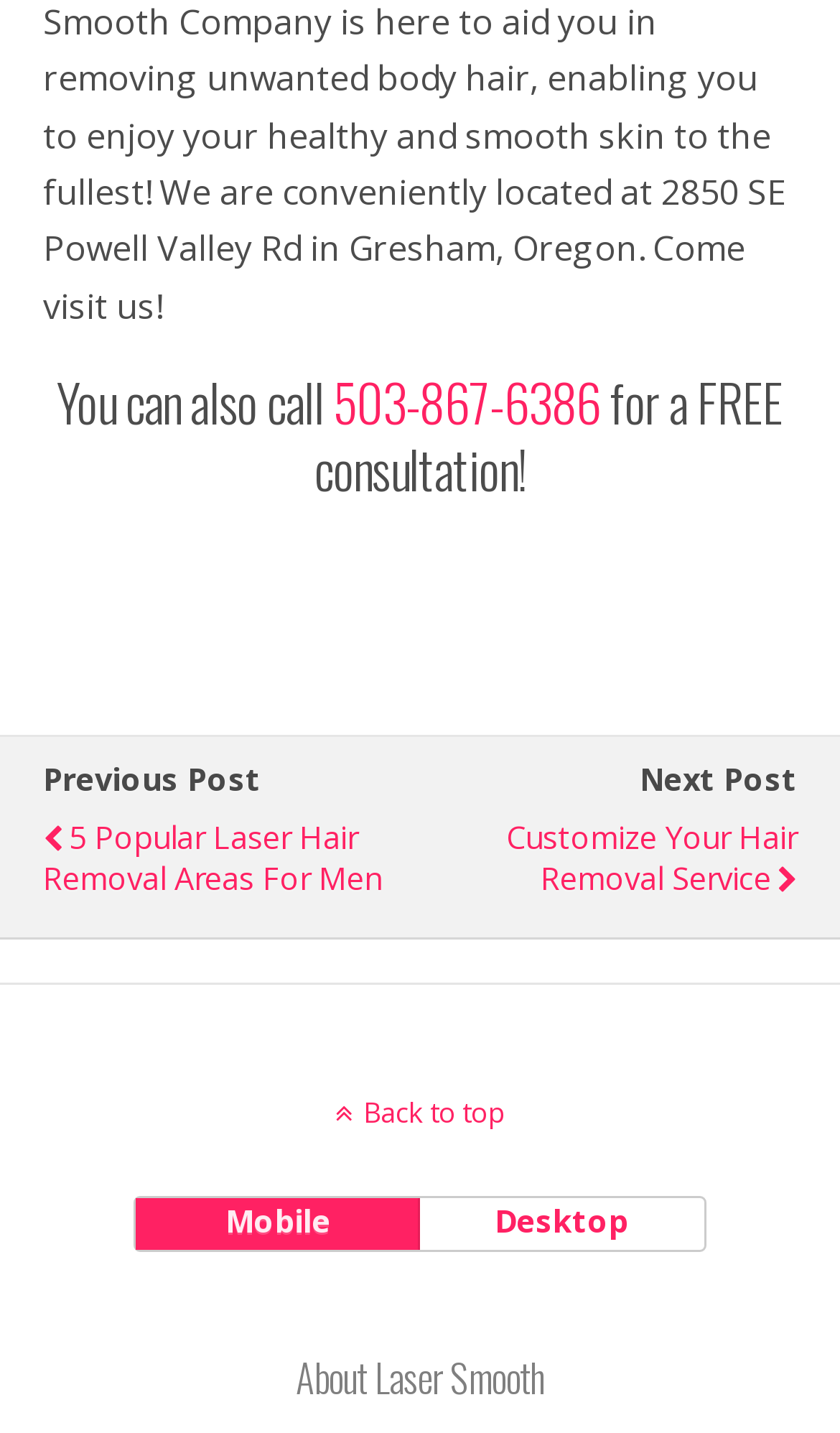What are the two options for viewing the website?
From the image, provide a succinct answer in one word or a short phrase.

Mobile and Desktop